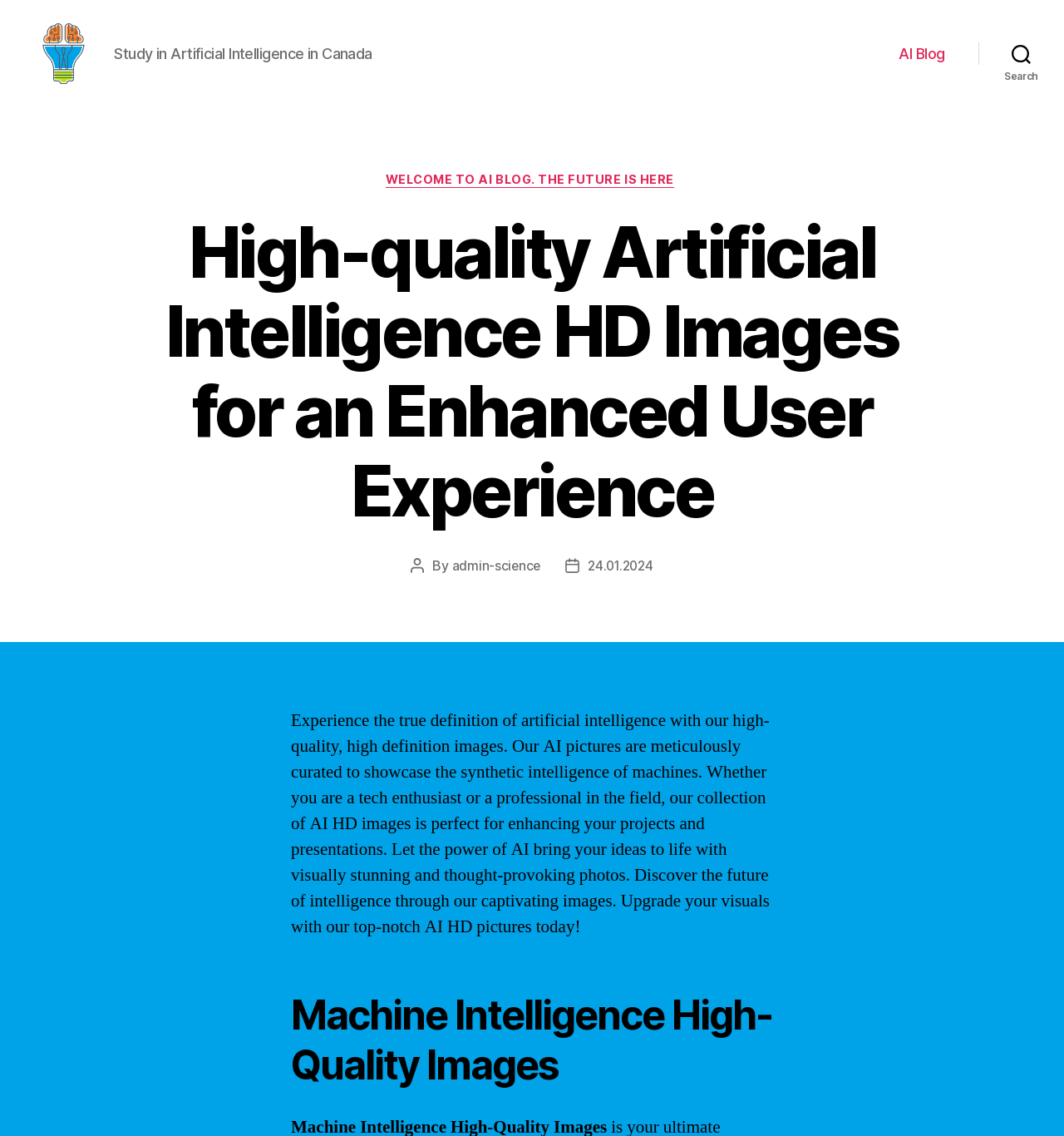What type of images are showcased on the webpage?
Answer with a single word or phrase by referring to the visual content.

High-definition AI images